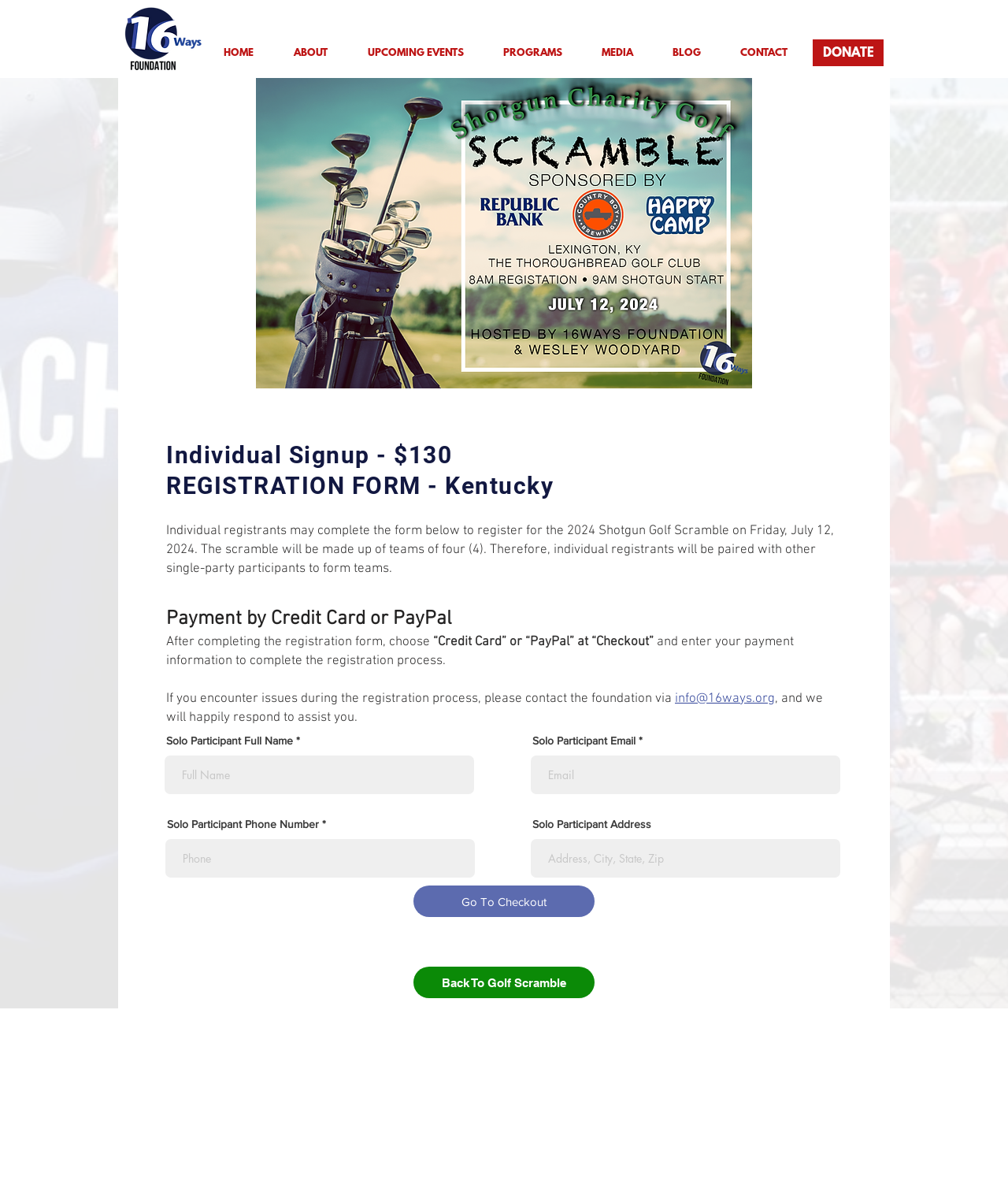Please identify the bounding box coordinates of the region to click in order to complete the task: "Enter email address in the 'Solo Participant Email' field". The coordinates must be four float numbers between 0 and 1, specified as [left, top, right, bottom].

[0.527, 0.642, 0.834, 0.675]